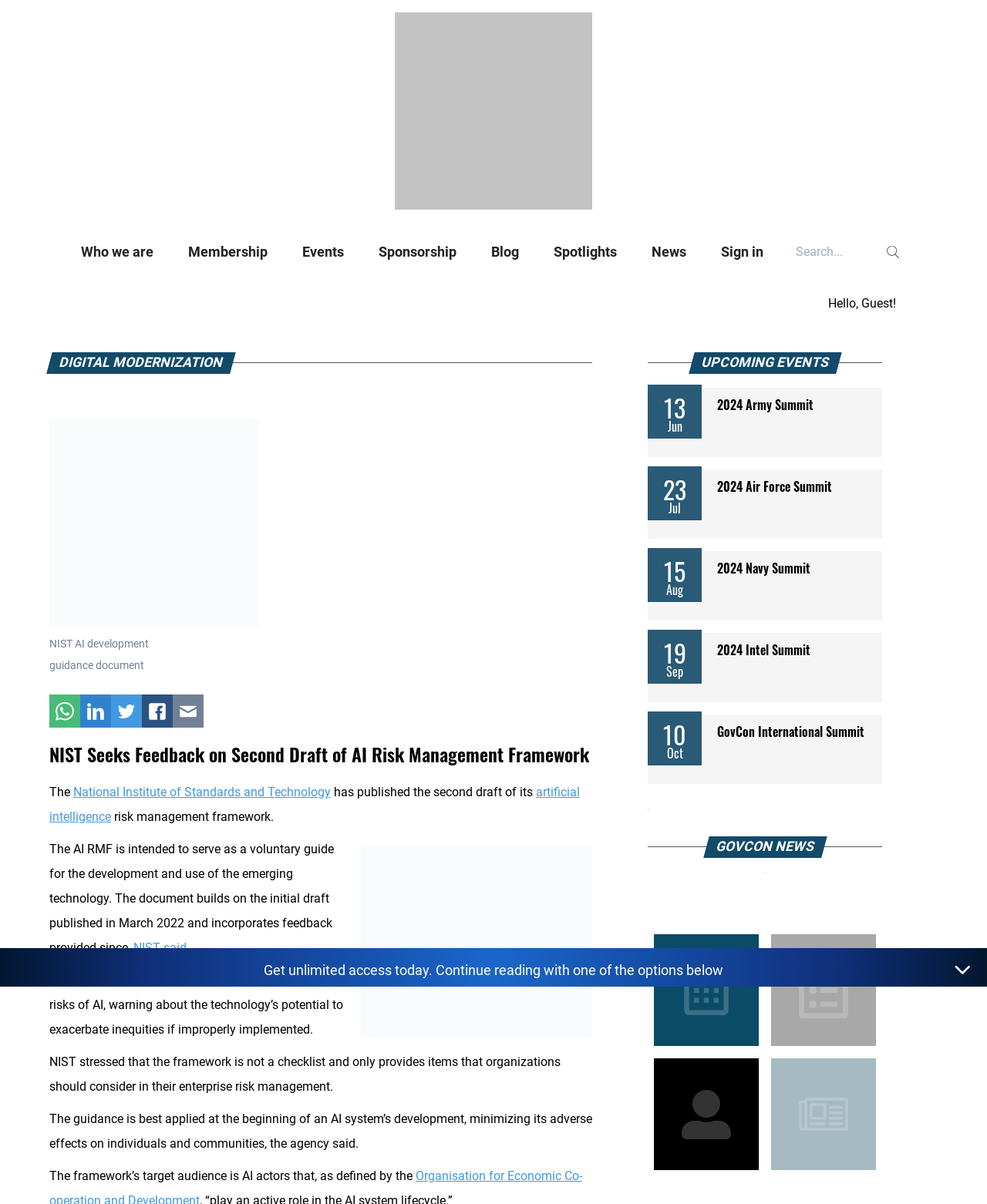What type of events are listed in the UPCOMING EVENTS section?
Based on the visual content, answer with a single word or a brief phrase.

Summits